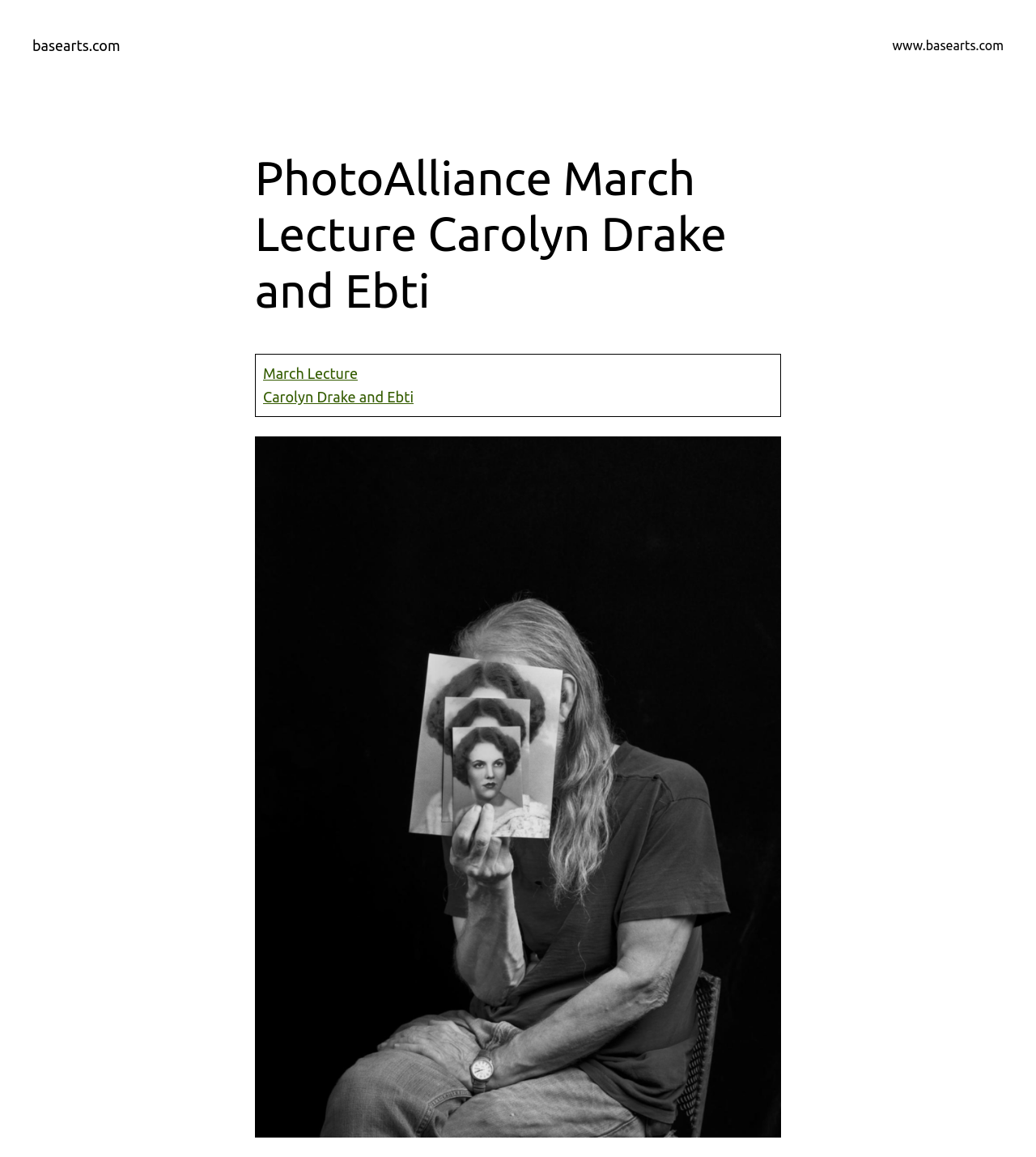How many figures are on the webpage? Based on the screenshot, please respond with a single word or phrase.

2